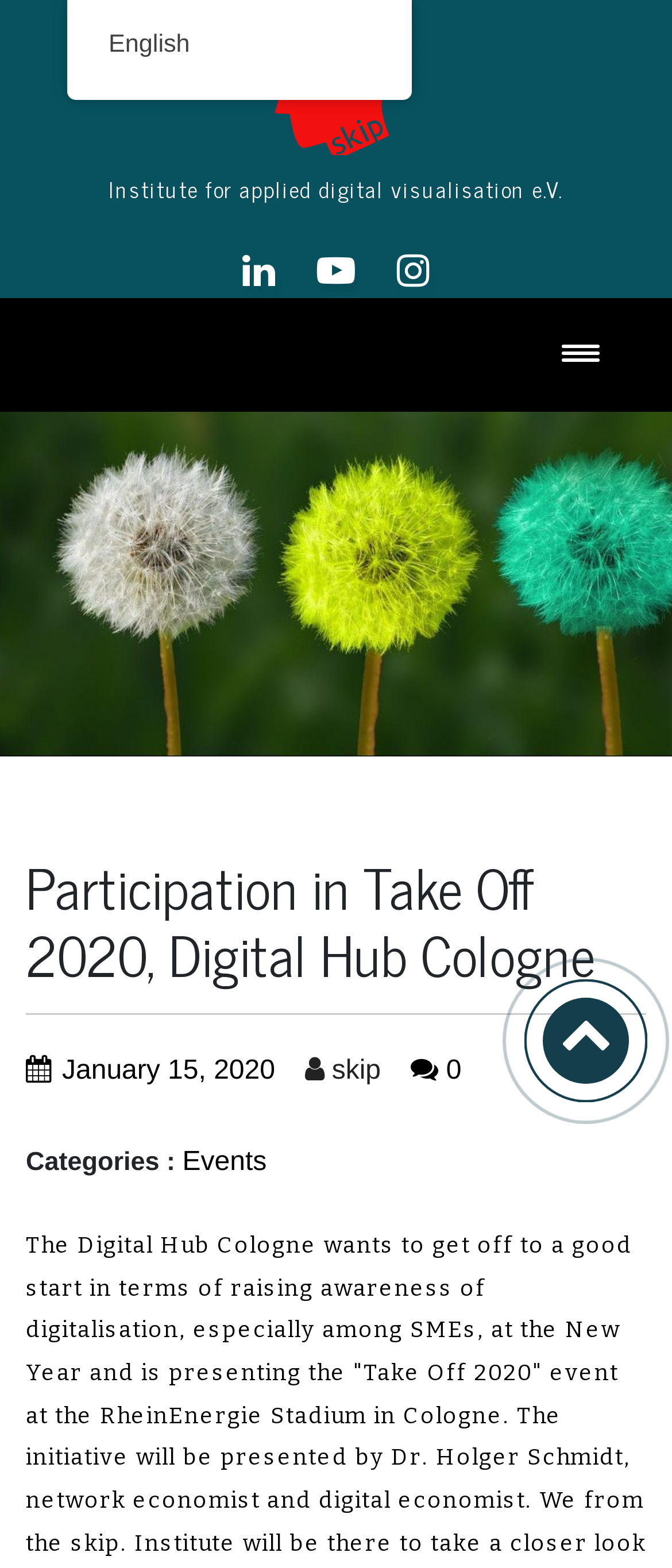Create an elaborate caption that covers all aspects of the webpage.

The webpage appears to be an event participation page for "Take Off 2020" at the Digital Hub Cologne, affiliated with the skip. Institut an der Hochschule Fresenius. 

At the top, there is a prominent heading that reads "Participation in Take Off 2020, Digital Hub Cologne", accompanied by a link with the same text and an image. Below this, the institute's name "Institute for applied digital visualisation e.V." is displayed. 

To the right of the institute's name, there are three social media links, represented by icons. 

On the top right corner, there is a button to toggle navigation. 

Further down, there is a repetition of the heading "Participation in Take Off 2020, Digital Hub Cologne", followed by a horizontal separator. 

Below the separator, the date "January 15, 2020" is displayed, along with a link to skip and a counter showing "0". 

In the lower middle section, there is a category section with a label "Categories :" and a link to "Events". 

At the bottom right corner, there is a language selection link to switch to English. Additionally, there is another link with no text content at the bottom right corner.